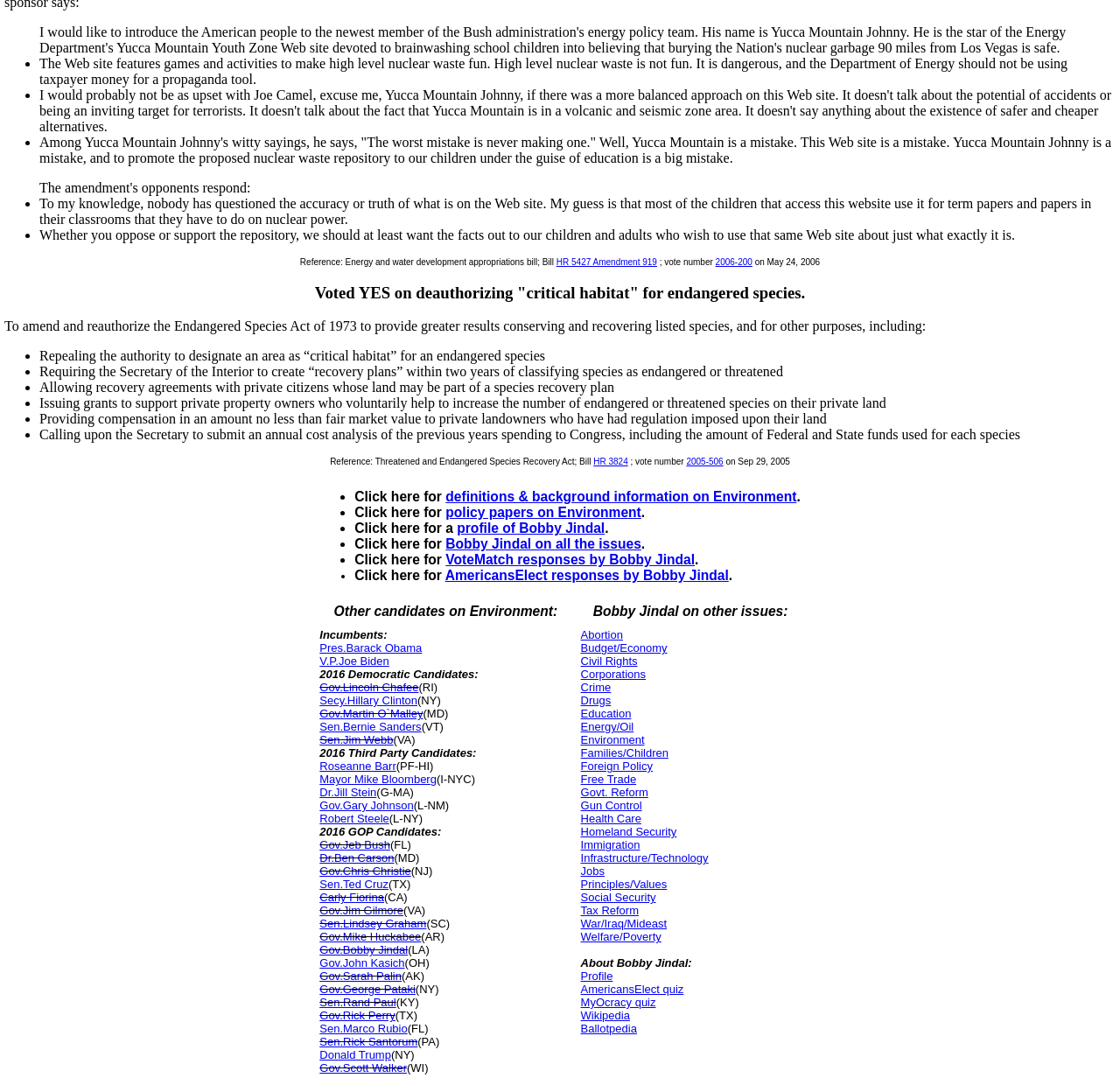Determine the bounding box coordinates of the clickable region to follow the instruction: "View VoteMatch responses by Bobby Jindal.".

[0.398, 0.506, 0.62, 0.52]